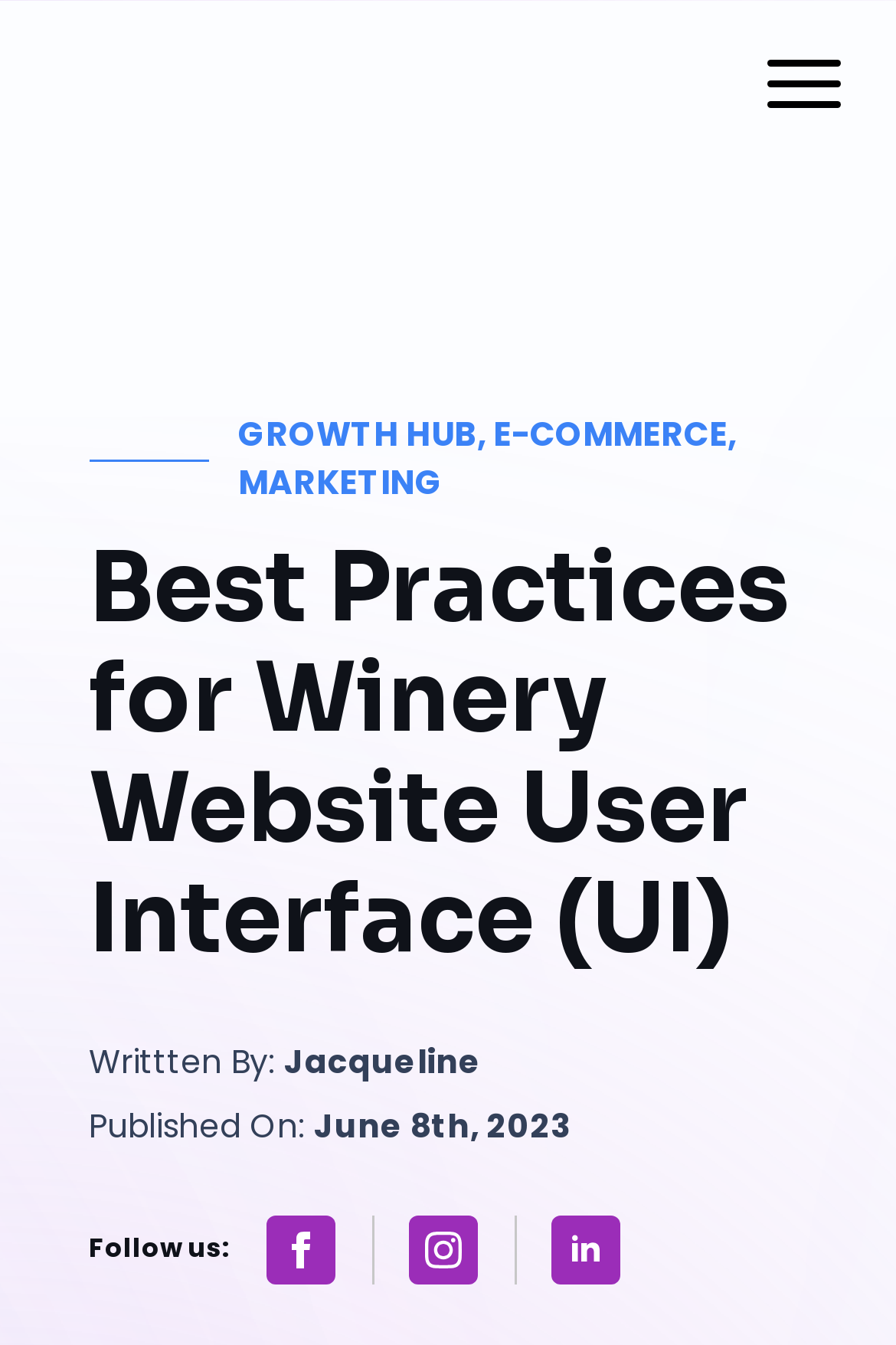Please provide a comprehensive answer to the question below using the information from the image: What is the purpose of the button on the top right?

I found a button on the top right corner of the webpage with the text 'Open Menu'. This suggests that the button is used to open a menu, possibly a navigation menu or a dropdown menu.